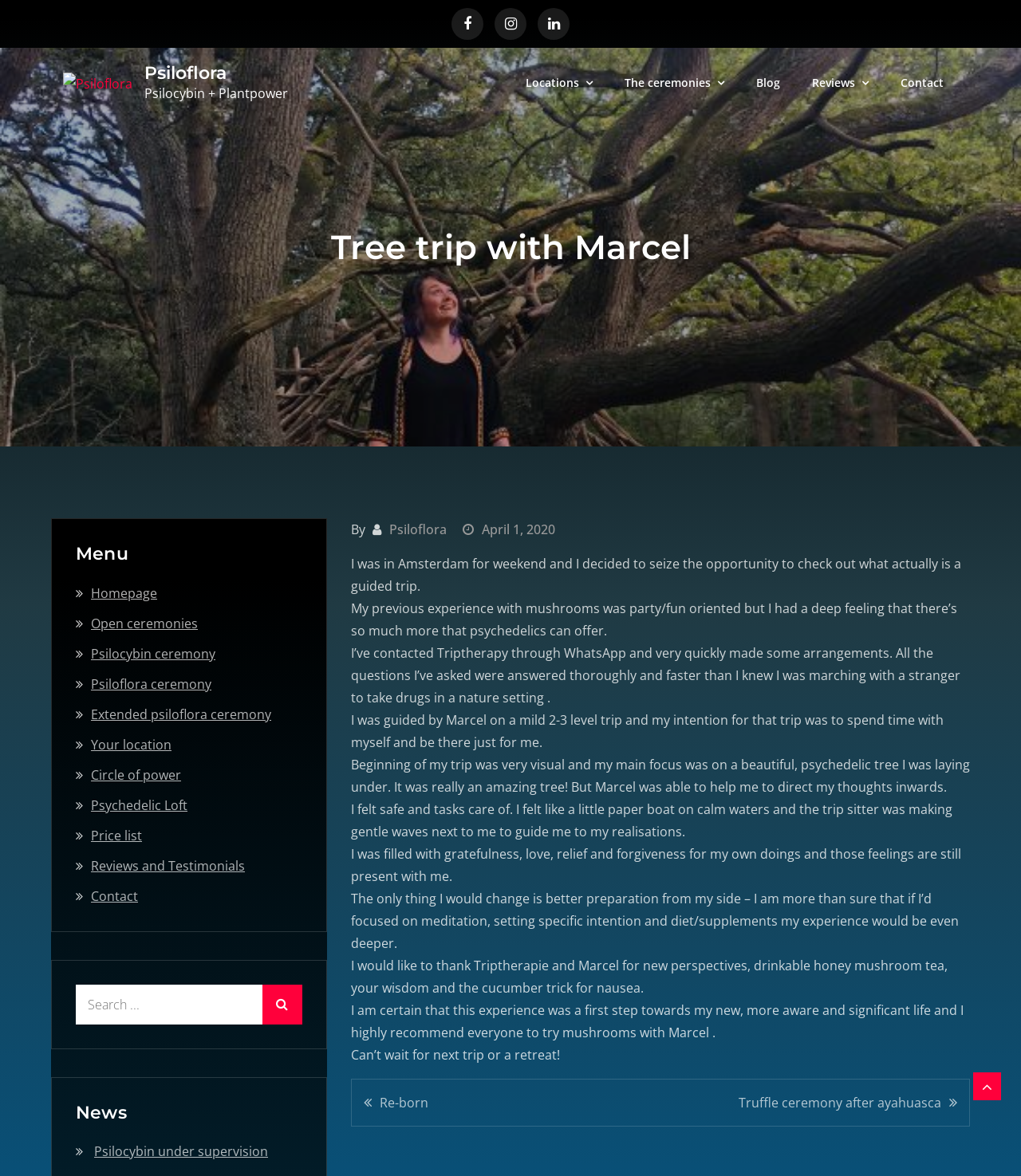Determine the bounding box coordinates for the clickable element to execute this instruction: "Read the article 'Tree trip with Marcel'". Provide the coordinates as four float numbers between 0 and 1, i.e., [left, top, right, bottom].

[0.343, 0.441, 0.95, 0.917]